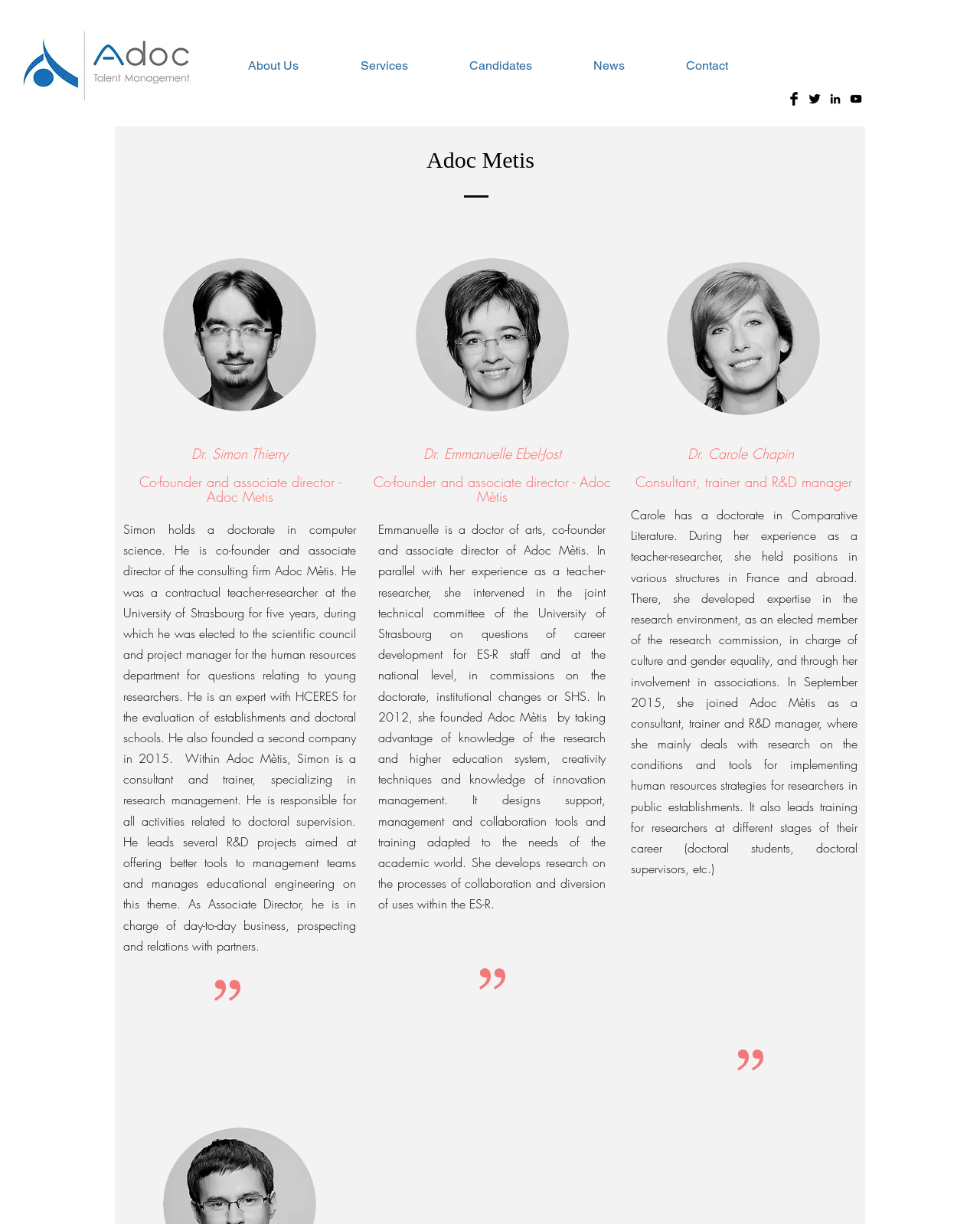Kindly provide the bounding box coordinates of the section you need to click on to fulfill the given instruction: "Learn about 'CAT 6A 10 Gigabit Patch Cords'".

None